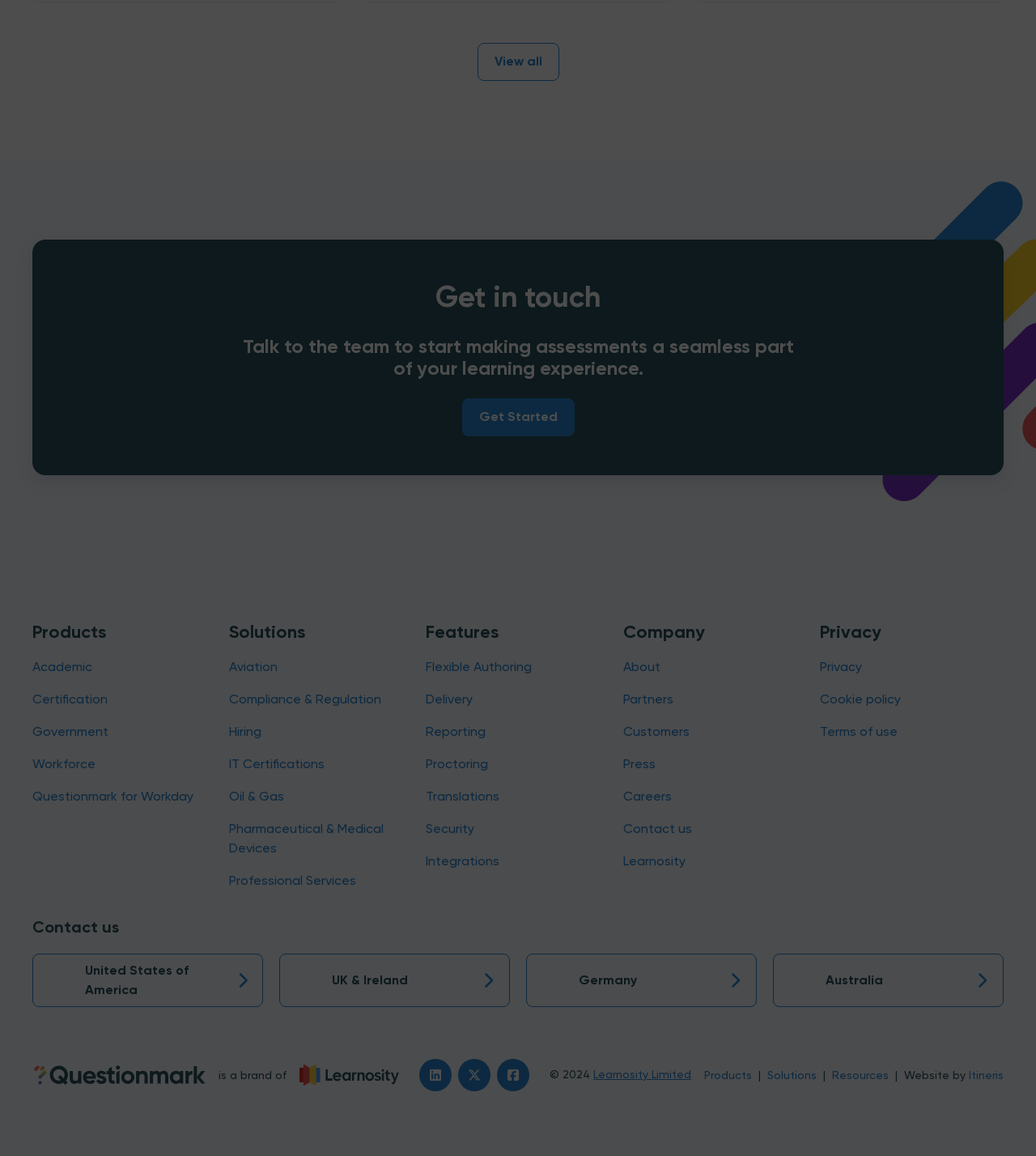Indicate the bounding box coordinates of the element that must be clicked to execute the instruction: "View all products". The coordinates should be given as four float numbers between 0 and 1, i.e., [left, top, right, bottom].

[0.461, 0.037, 0.539, 0.07]